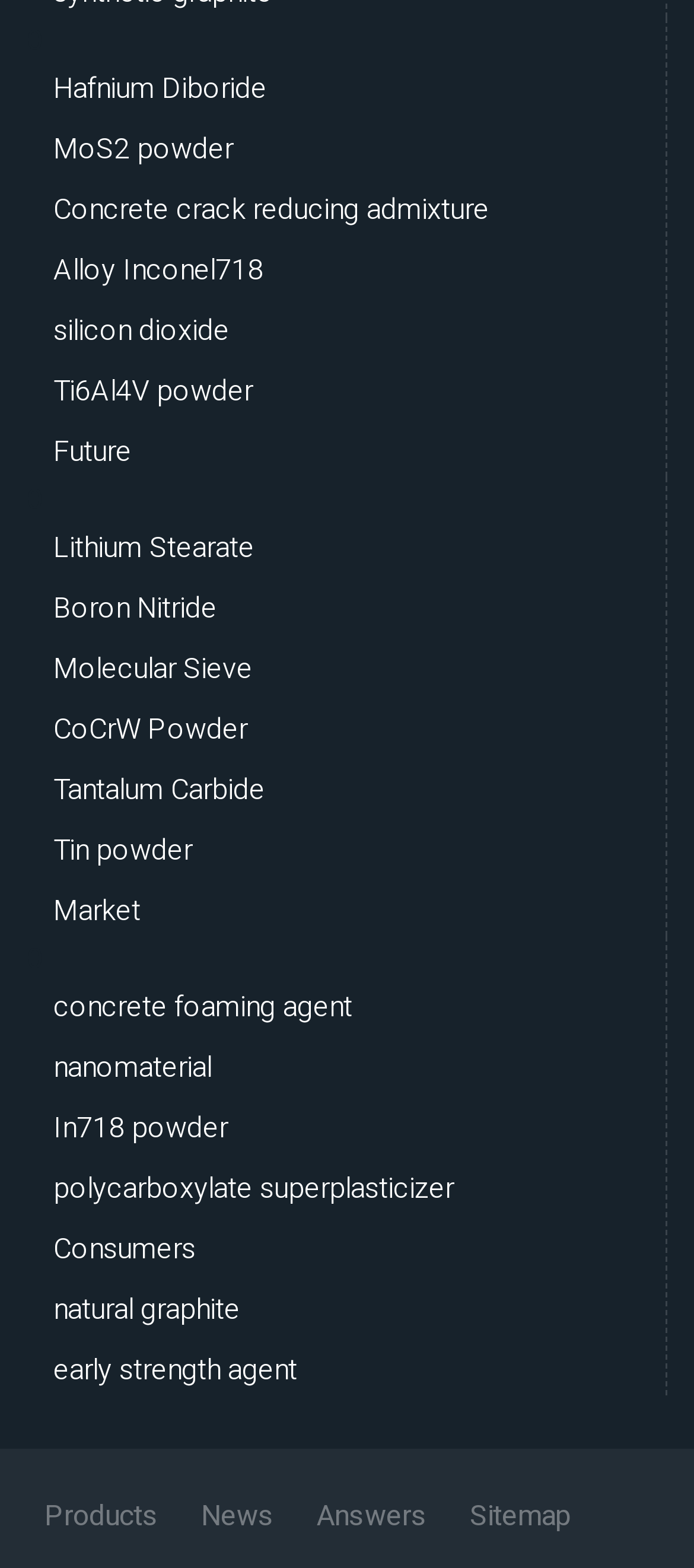Locate the bounding box coordinates of the element that needs to be clicked to carry out the instruction: "Read about MoS2 powder". The coordinates should be given as four float numbers ranging from 0 to 1, i.e., [left, top, right, bottom].

[0.077, 0.081, 0.336, 0.111]